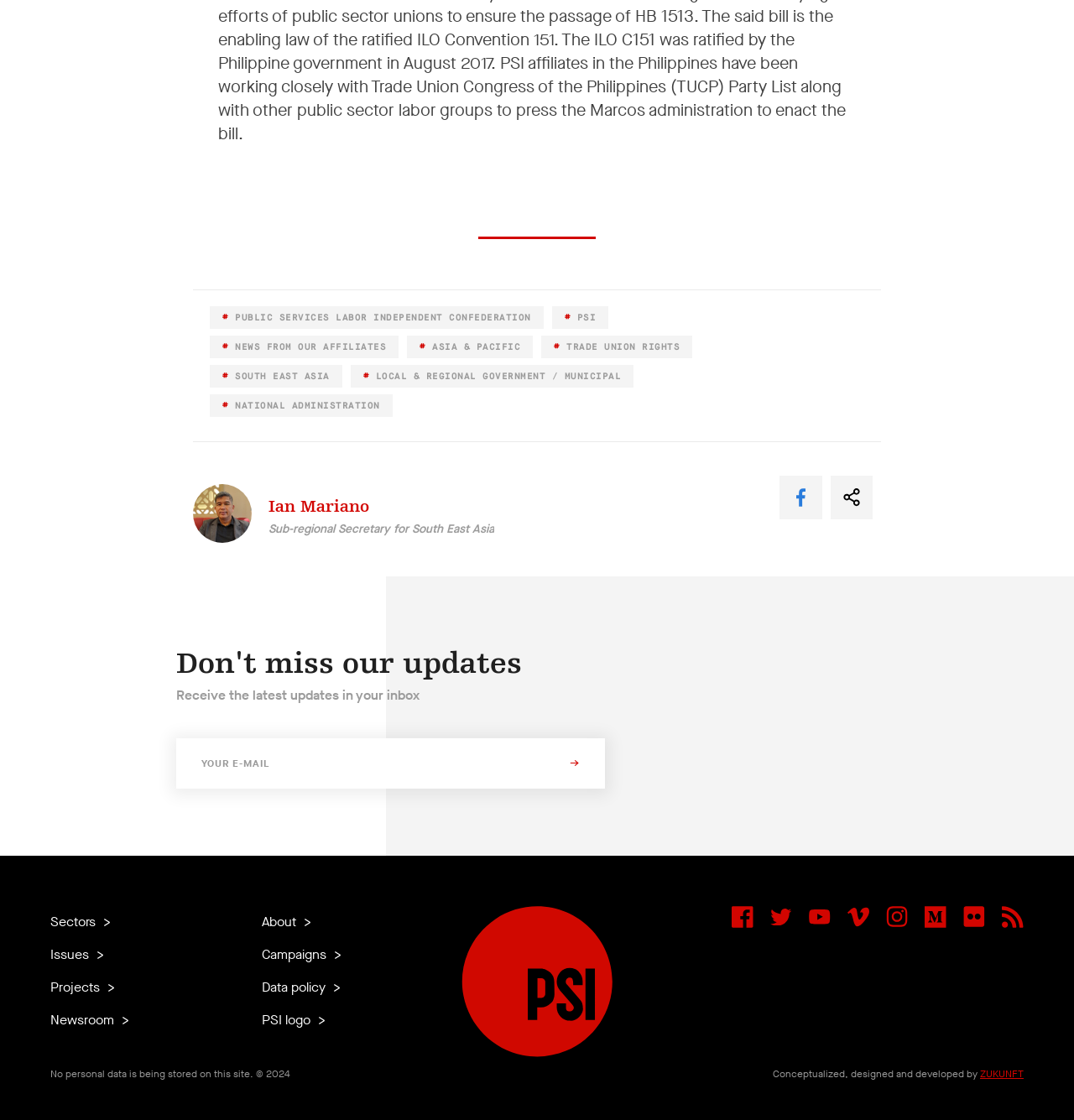What is the copyright year mentioned at the bottom of the webpage?
Give a single word or phrase answer based on the content of the image.

2024